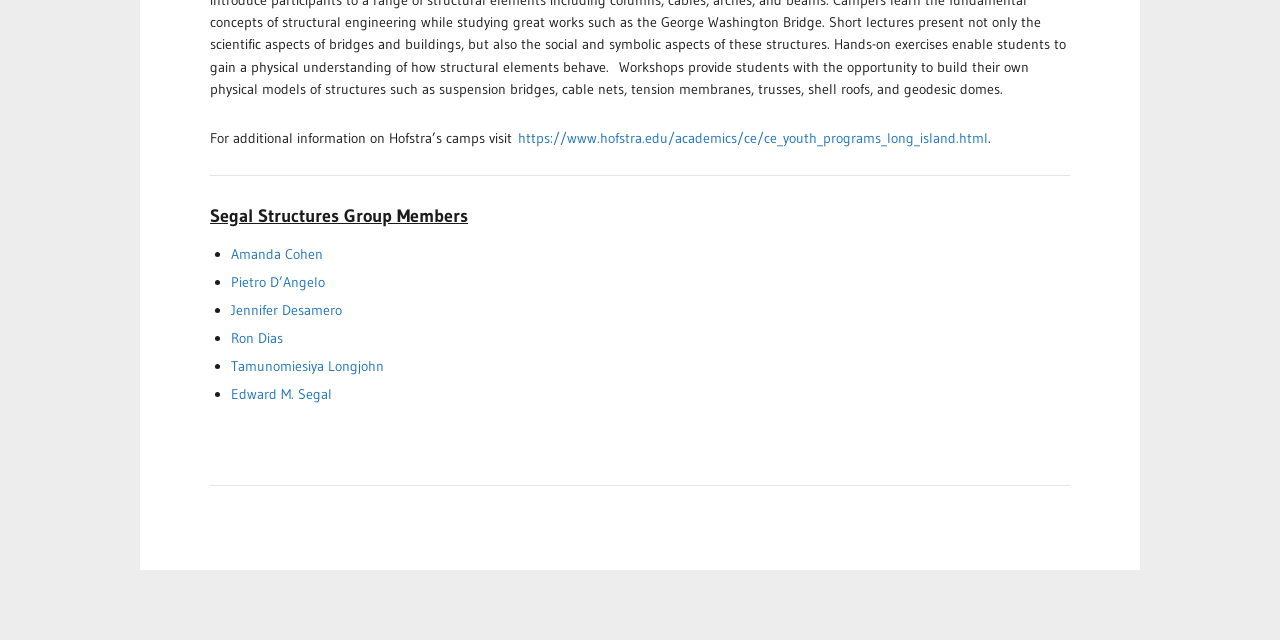Determine the bounding box of the UI component based on this description: "https://www.hofstra.edu/academics/ce/ce_youth_programs_long_island.html". The bounding box coordinates should be four float values between 0 and 1, i.e., [left, top, right, bottom].

[0.405, 0.201, 0.772, 0.229]